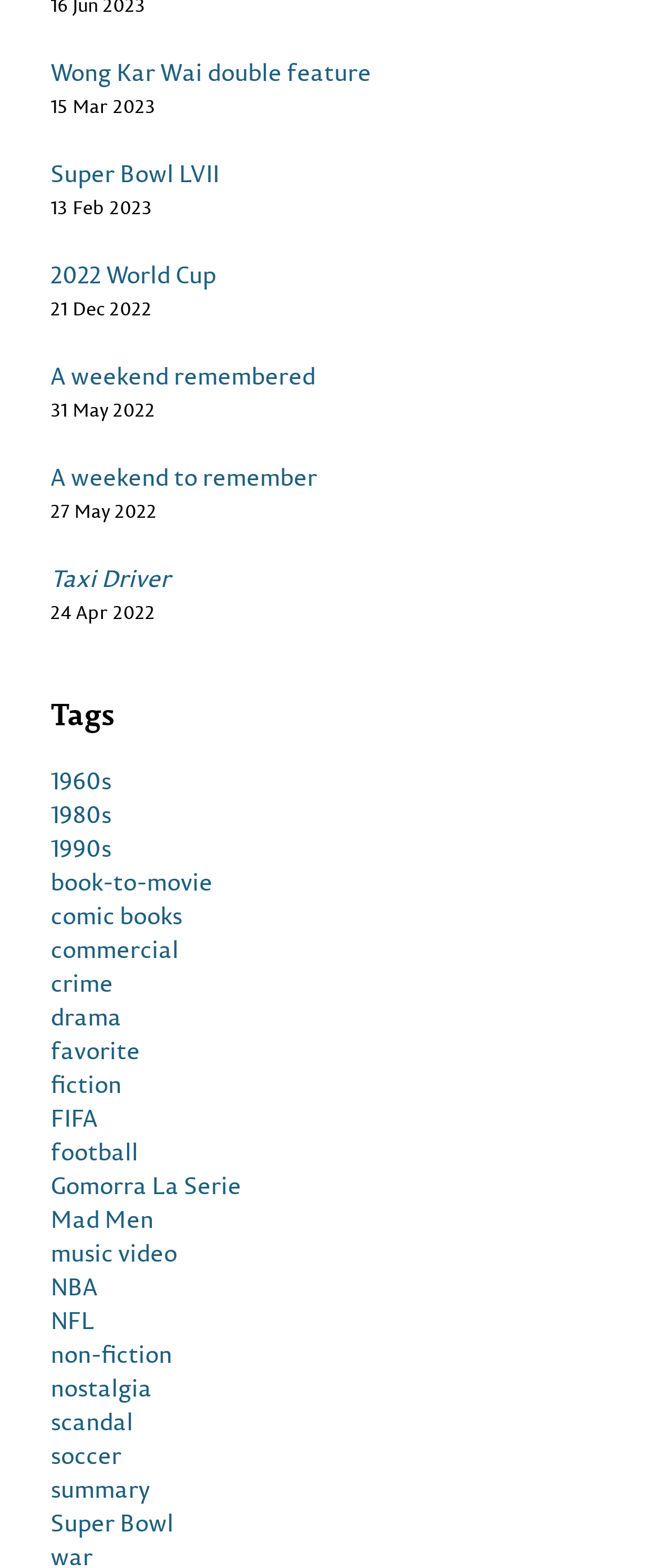From the element description: "football", extract the bounding box coordinates of the UI element. The coordinates should be expressed as four float numbers between 0 and 1, in the order [left, top, right, bottom].

[0.077, 0.724, 0.949, 0.745]